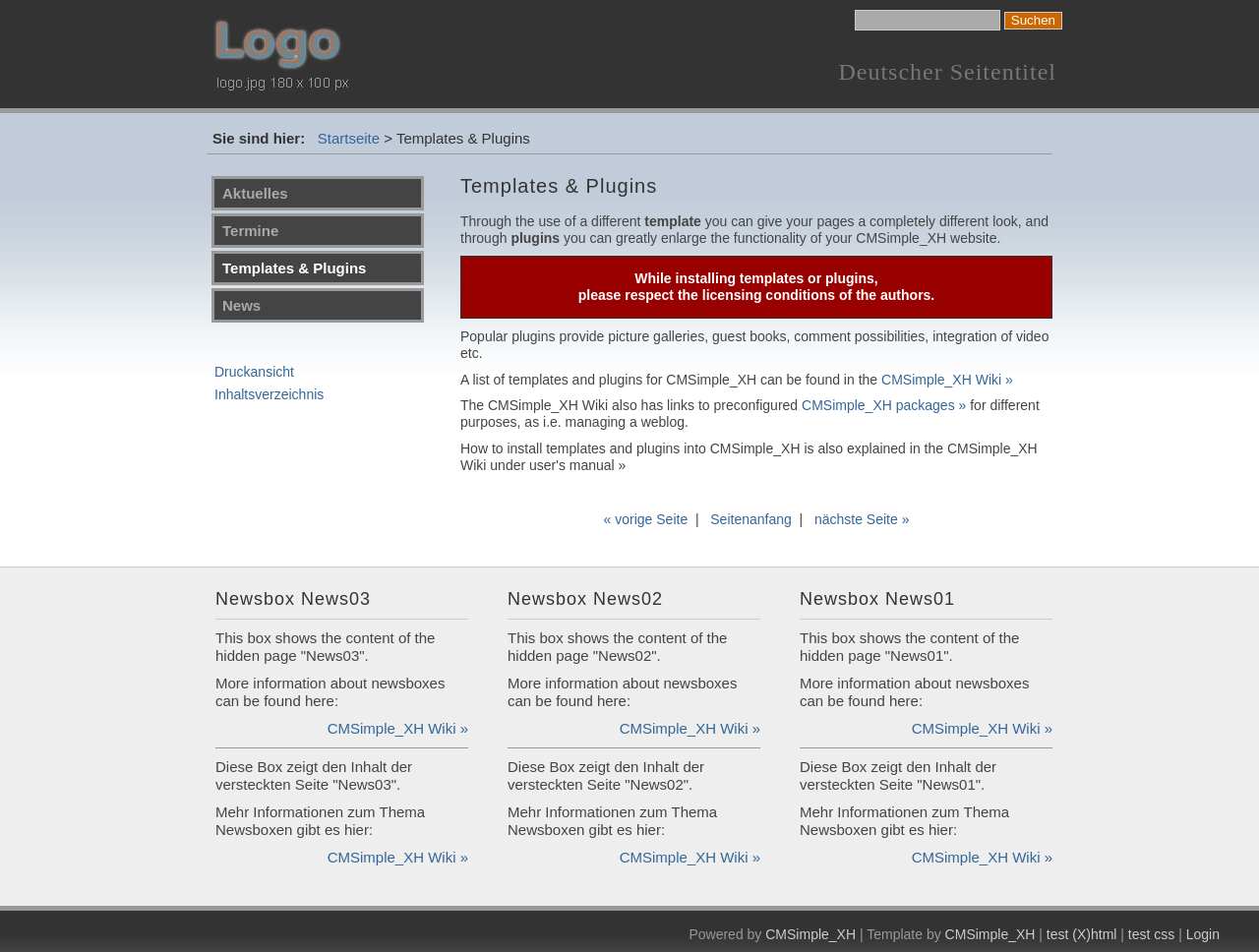Please identify the bounding box coordinates of the element's region that should be clicked to execute the following instruction: "Read more about templates and plugins". The bounding box coordinates must be four float numbers between 0 and 1, i.e., [left, top, right, bottom].

[0.7, 0.39, 0.805, 0.407]